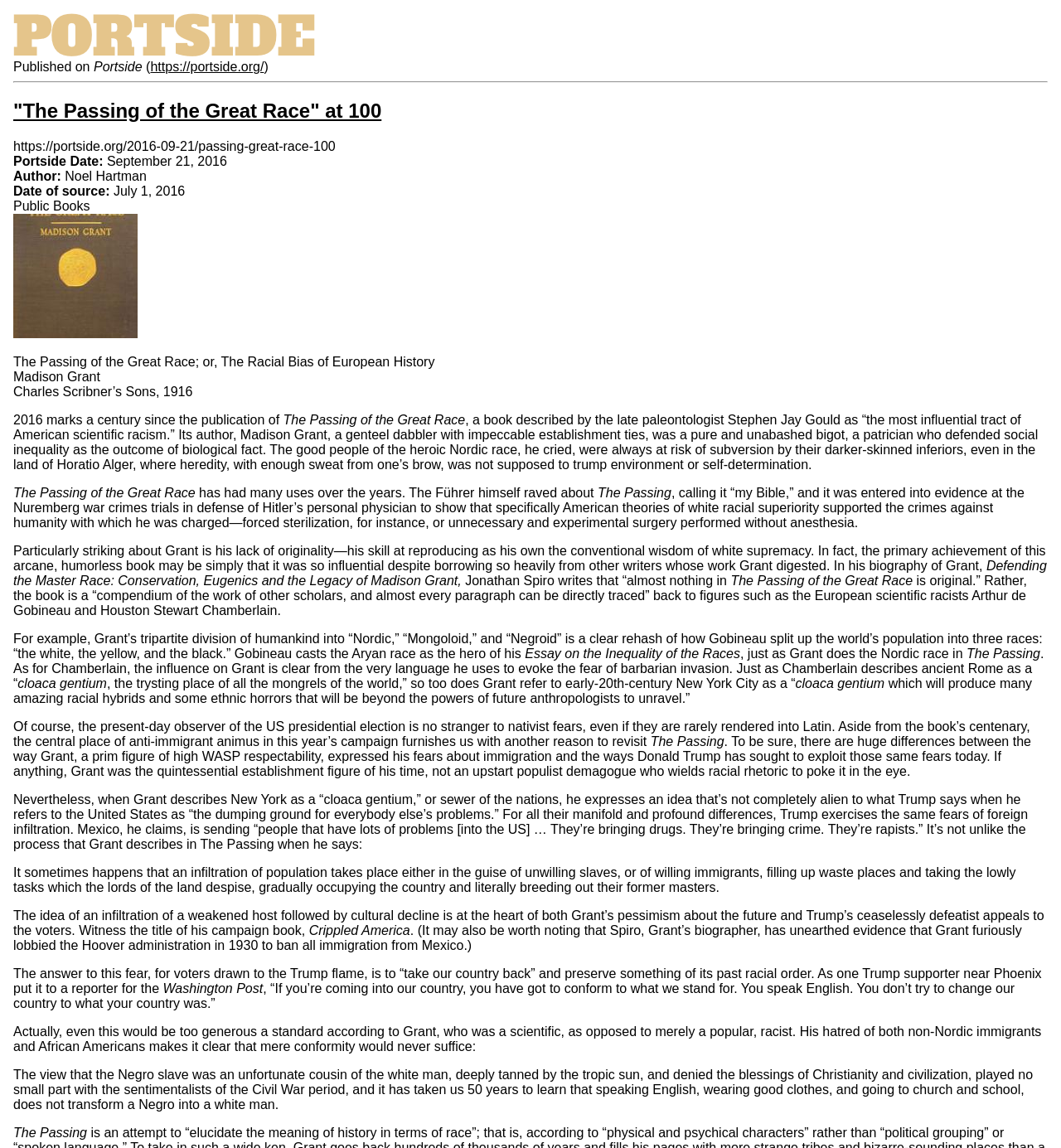Provide the bounding box coordinates in the format (top-left x, top-left y, bottom-right x, bottom-right y). All values are floating point numbers between 0 and 1. Determine the bounding box coordinate of the UI element described as: https://portside.org/

[0.142, 0.052, 0.249, 0.064]